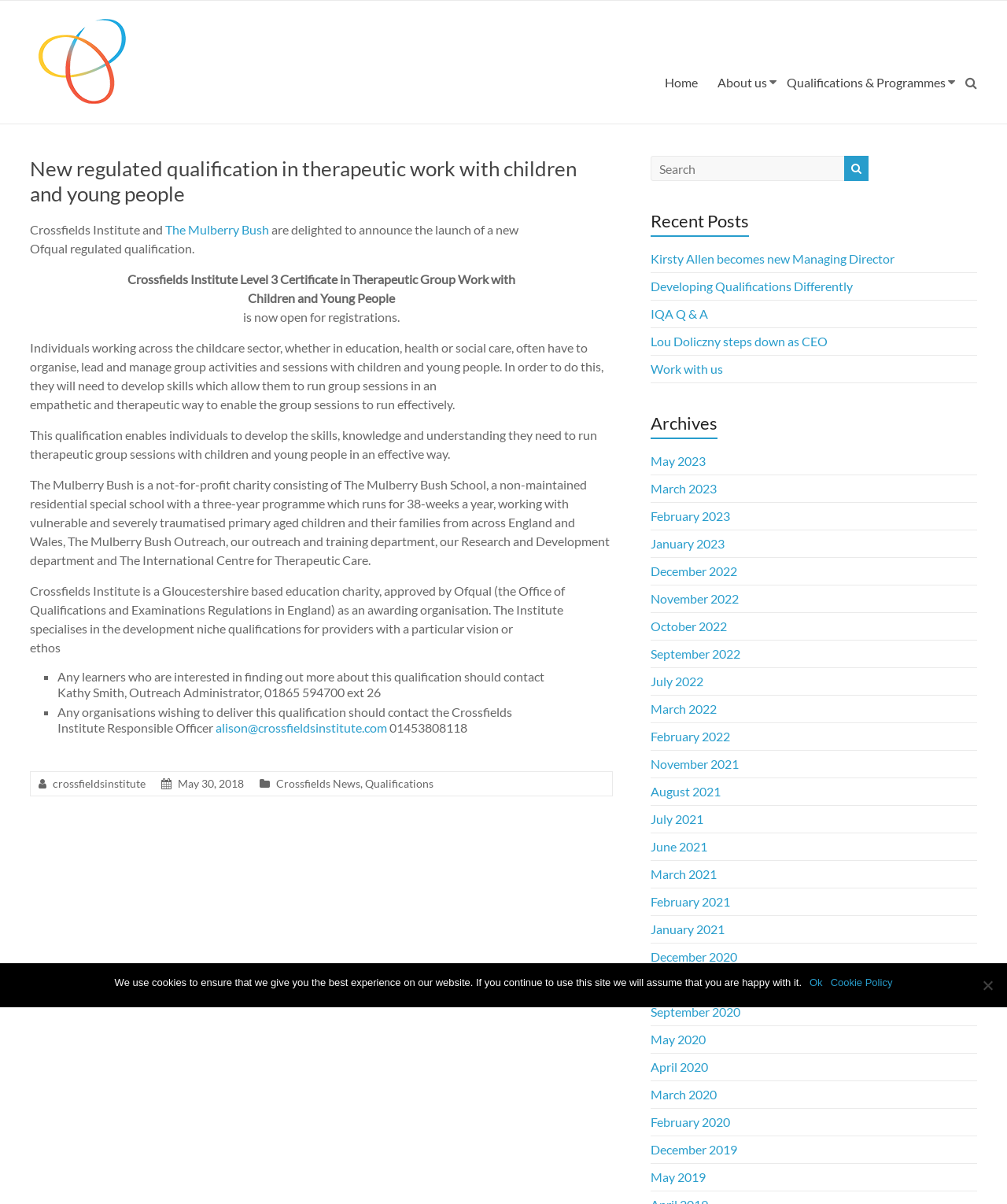Please find the bounding box for the following UI element description. Provide the coordinates in (top-left x, top-left y, bottom-right x, bottom-right y) format, with values between 0 and 1: Qualifications

[0.363, 0.645, 0.431, 0.656]